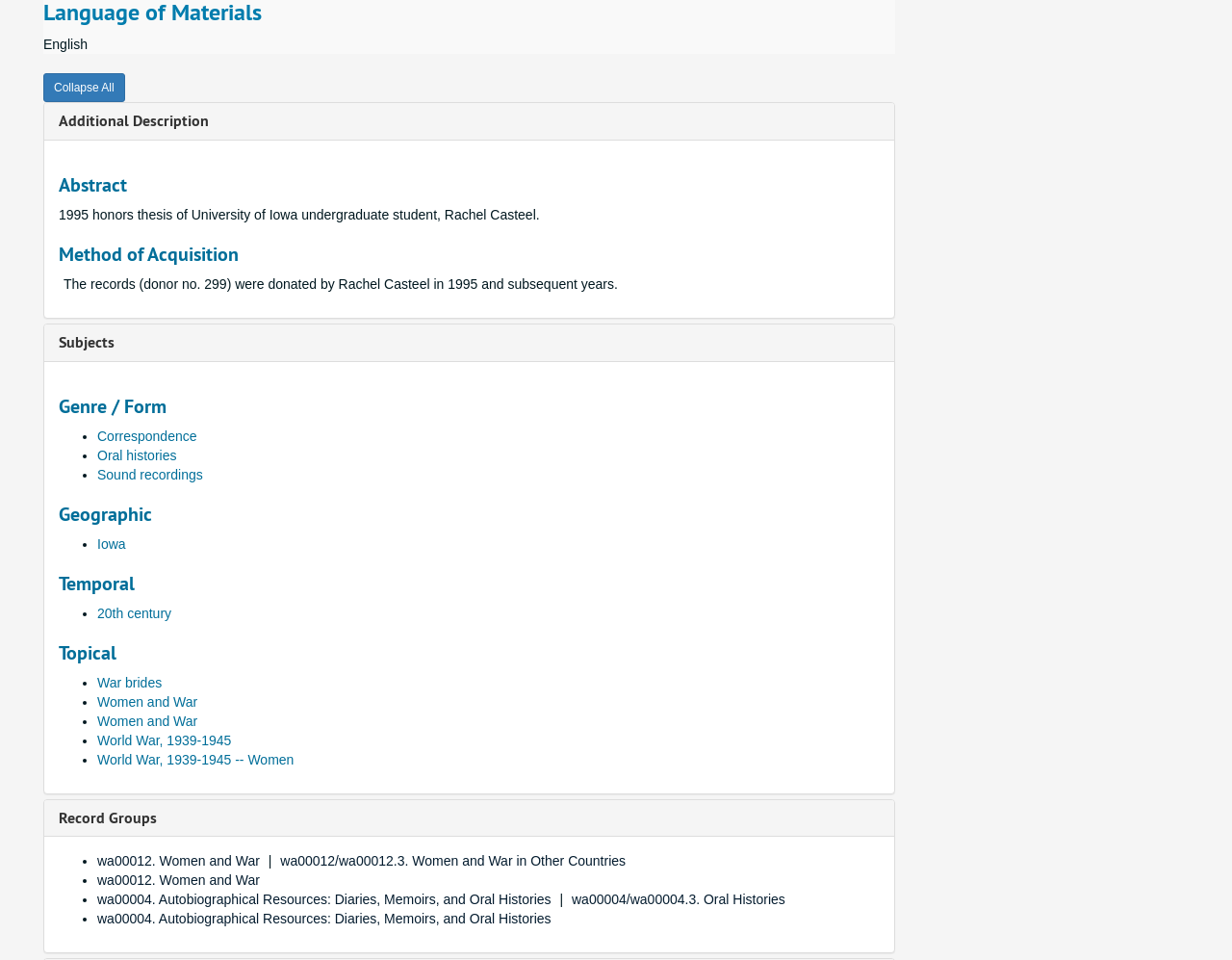What is one of the record groups related to the materials?
Use the image to answer the question with a single word or phrase.

wa00012. Women and War